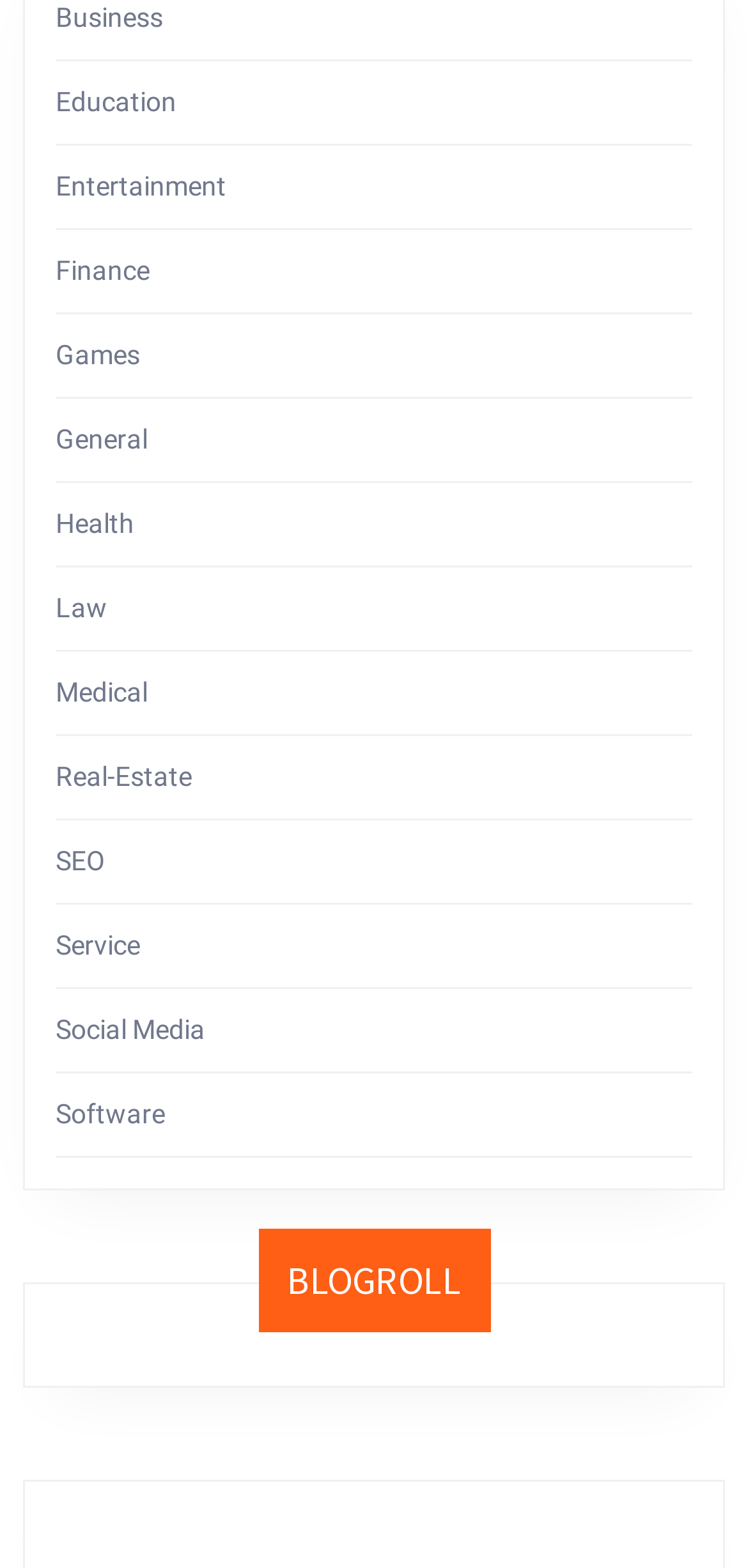Find the bounding box coordinates of the clickable region needed to perform the following instruction: "Explore Entertainment". The coordinates should be provided as four float numbers between 0 and 1, i.e., [left, top, right, bottom].

[0.074, 0.108, 0.303, 0.128]